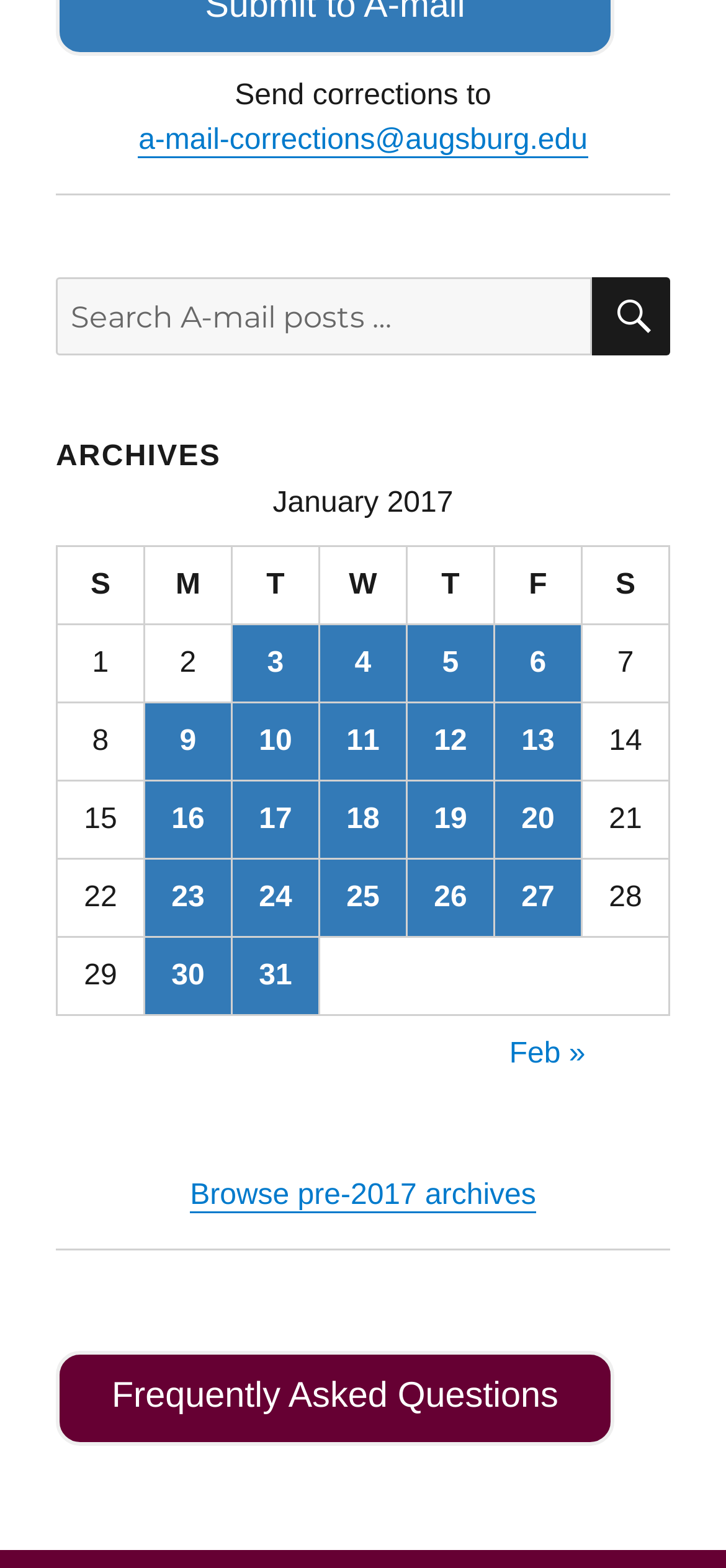What is the title of the table? Based on the screenshot, please respond with a single word or phrase.

January 2017